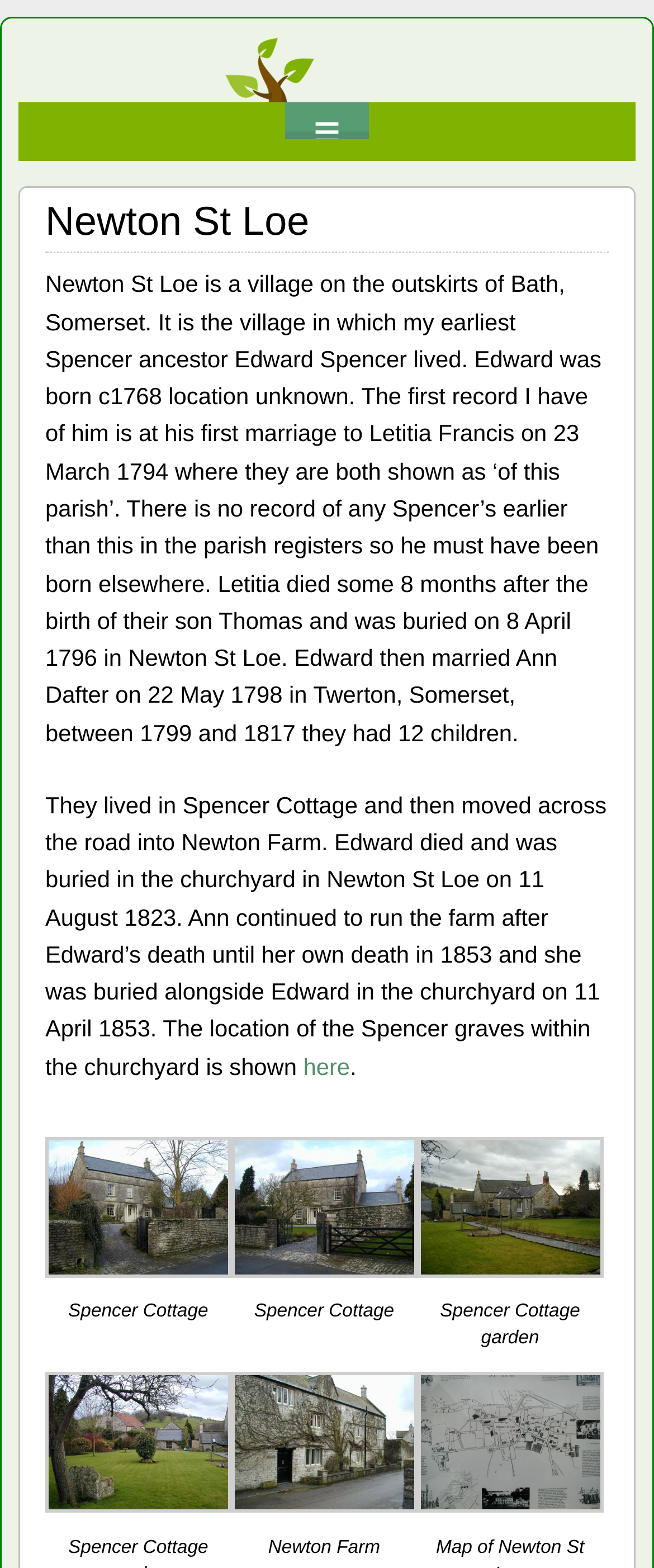Find the bounding box of the UI element described as: "aria-describedby="gallery-1-41"". The bounding box coordinates should be given as four float values between 0 and 1, i.e., [left, top, right, bottom].

[0.354, 0.951, 0.638, 0.968]